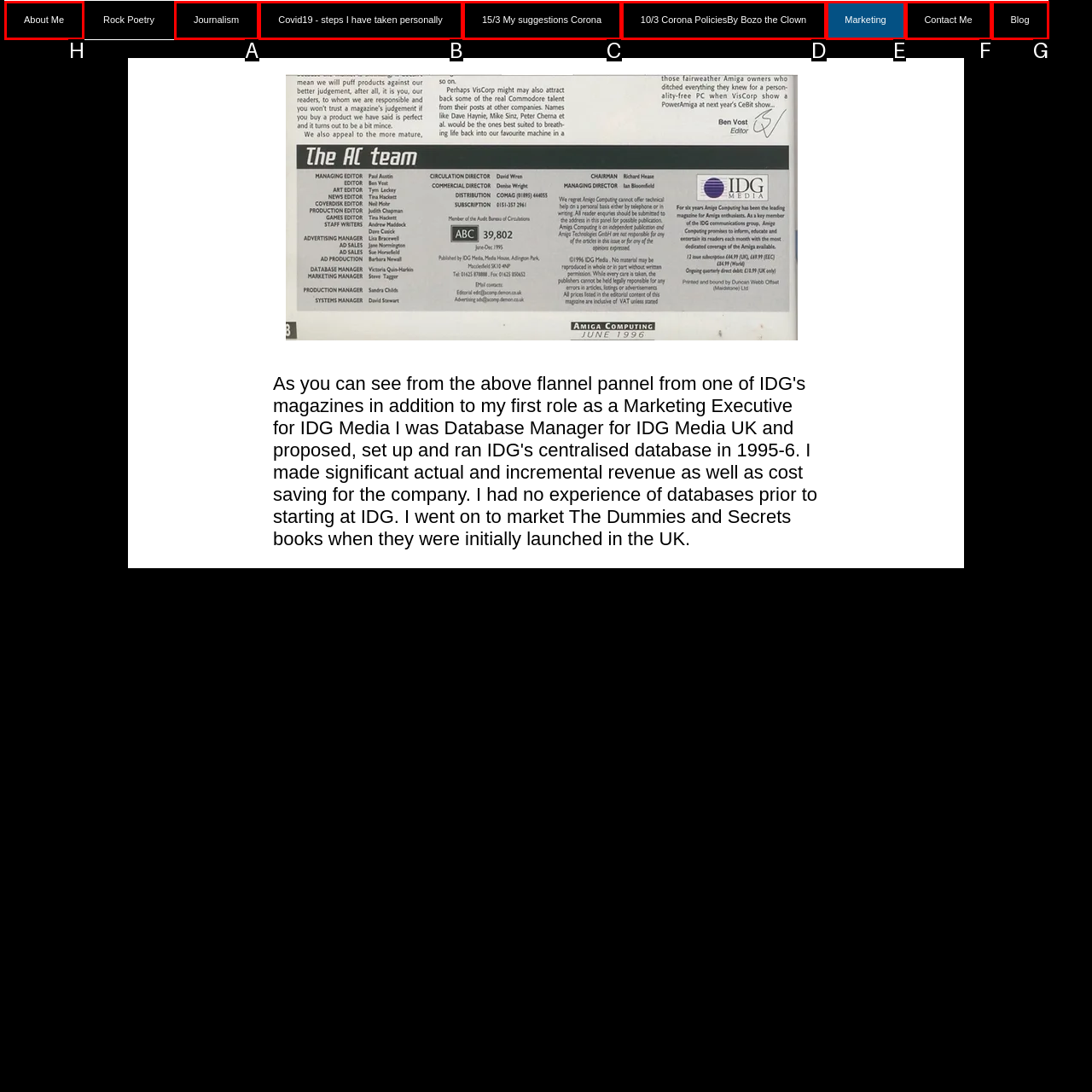Which UI element should be clicked to perform the following task: click About Me? Answer with the corresponding letter from the choices.

H